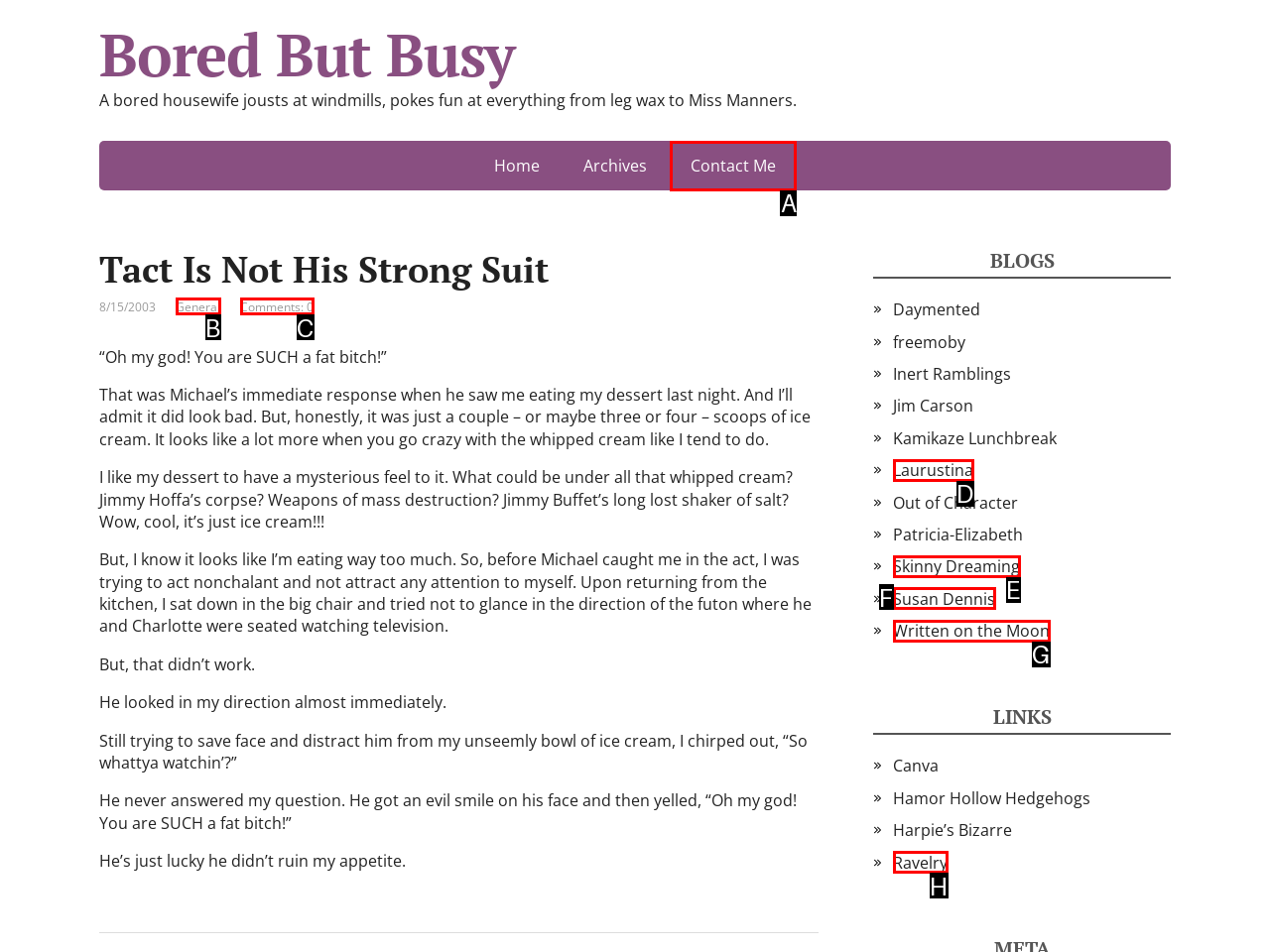Tell me which one HTML element I should click to complete this task: Contact the author through the 'Contact Me' link Answer with the option's letter from the given choices directly.

A